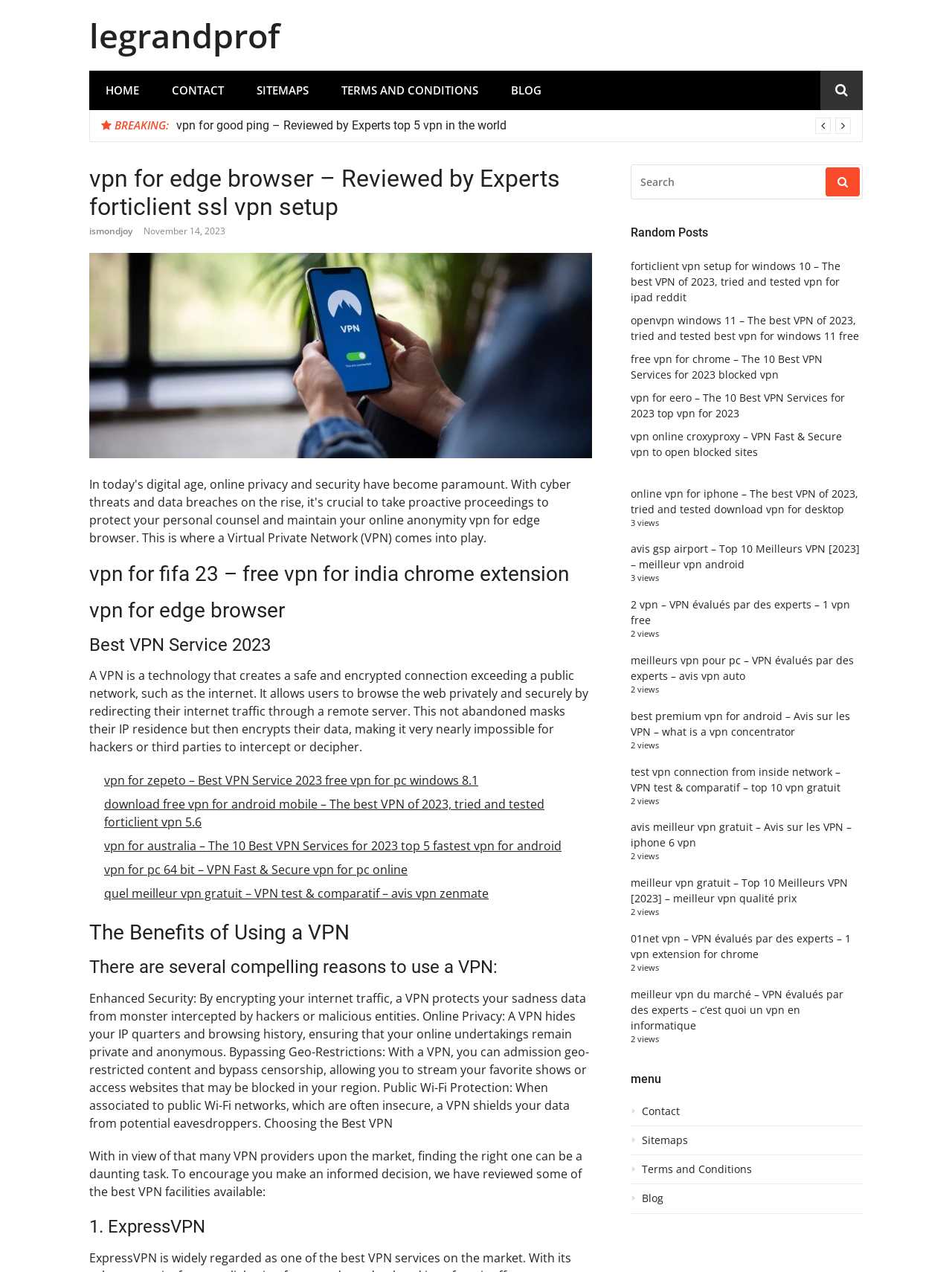Please find the bounding box coordinates in the format (top-left x, top-left y, bottom-right x, bottom-right y) for the given element description. Ensure the coordinates are floating point numbers between 0 and 1. Description: Sitemaps

[0.662, 0.891, 0.906, 0.908]